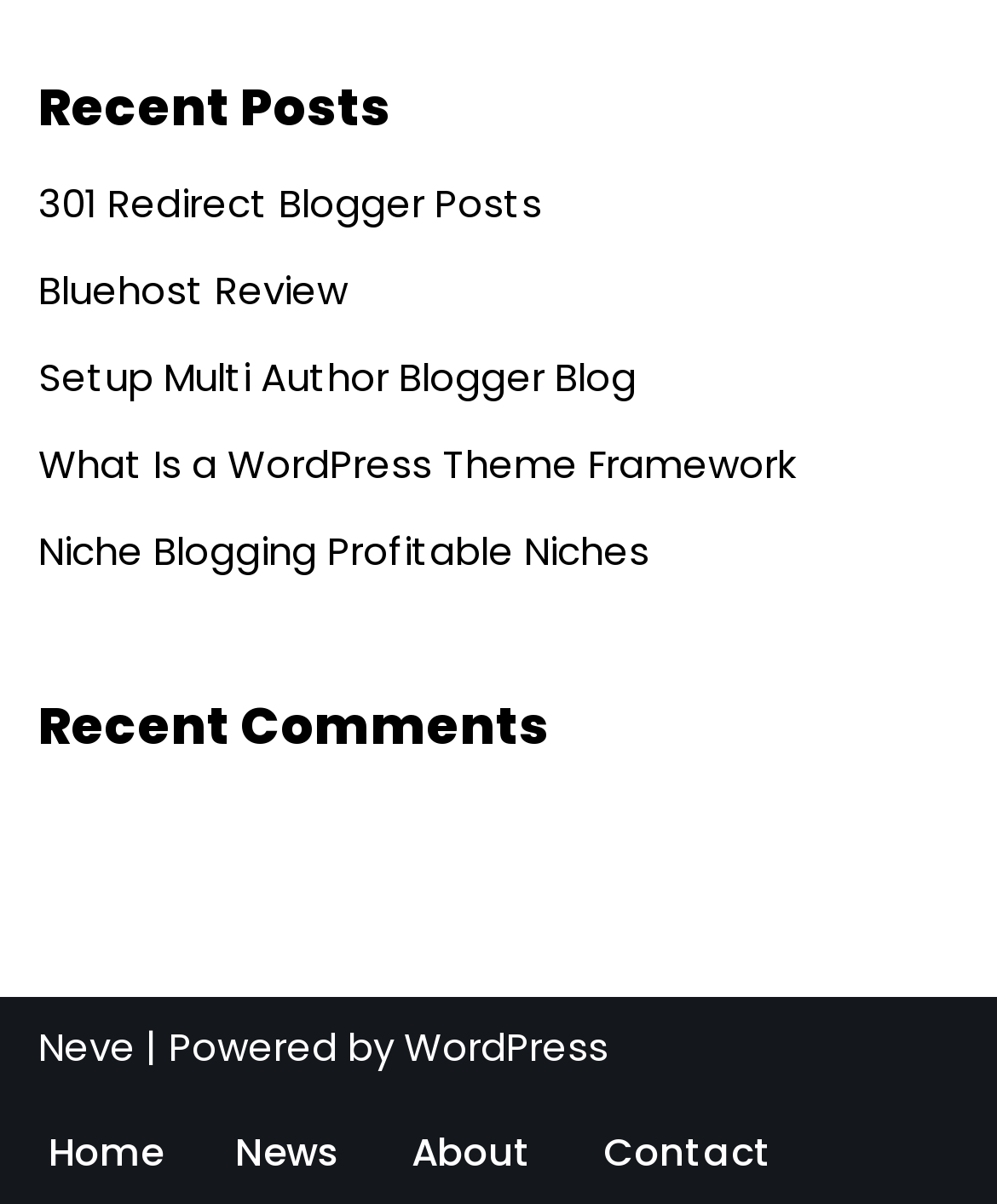Please determine the bounding box coordinates for the element that should be clicked to follow these instructions: "go to the home page".

[0.049, 0.93, 0.164, 0.983]